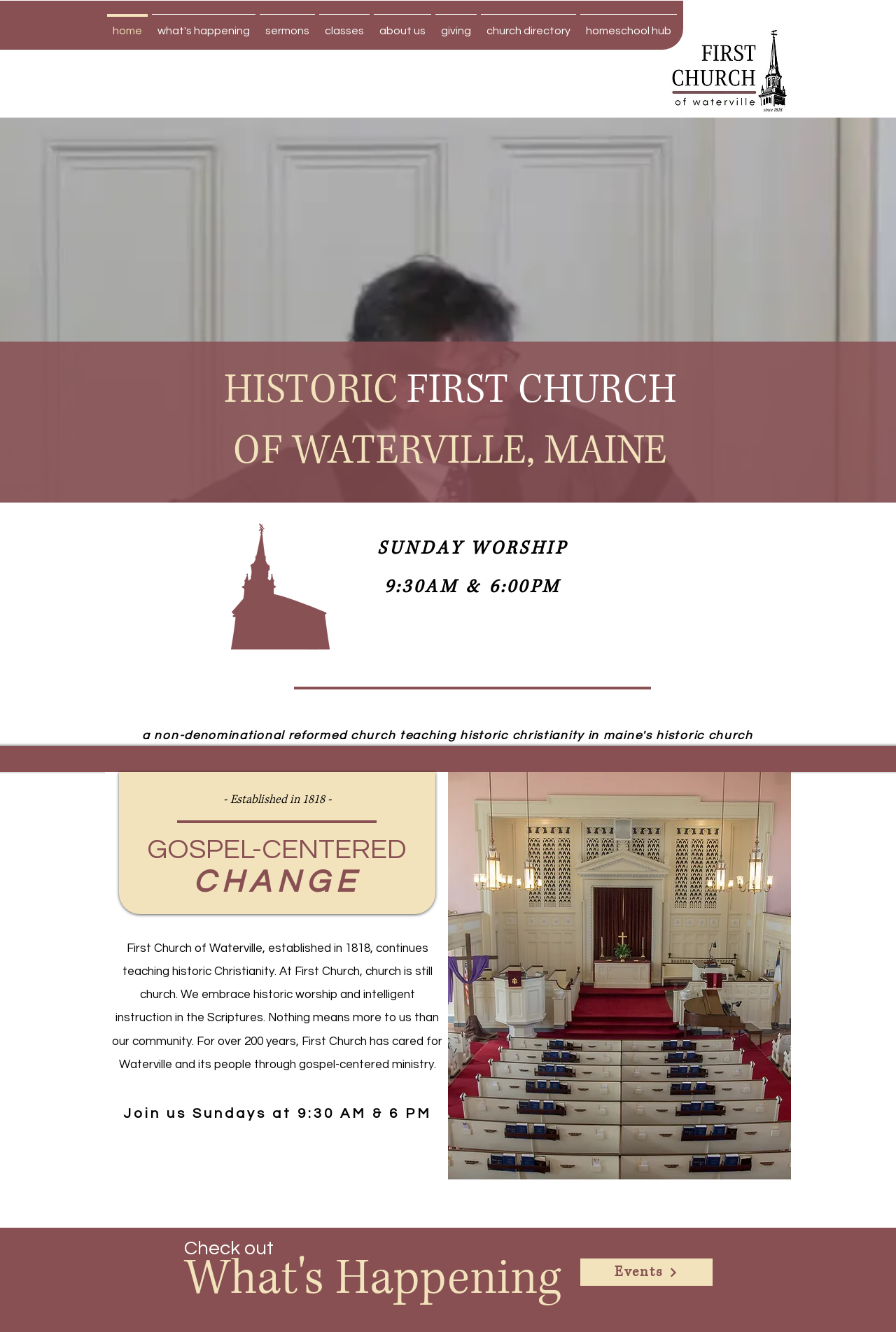Identify the bounding box for the UI element described as: "Events". The coordinates should be four float numbers between 0 and 1, i.e., [left, top, right, bottom].

[0.648, 0.945, 0.795, 0.965]